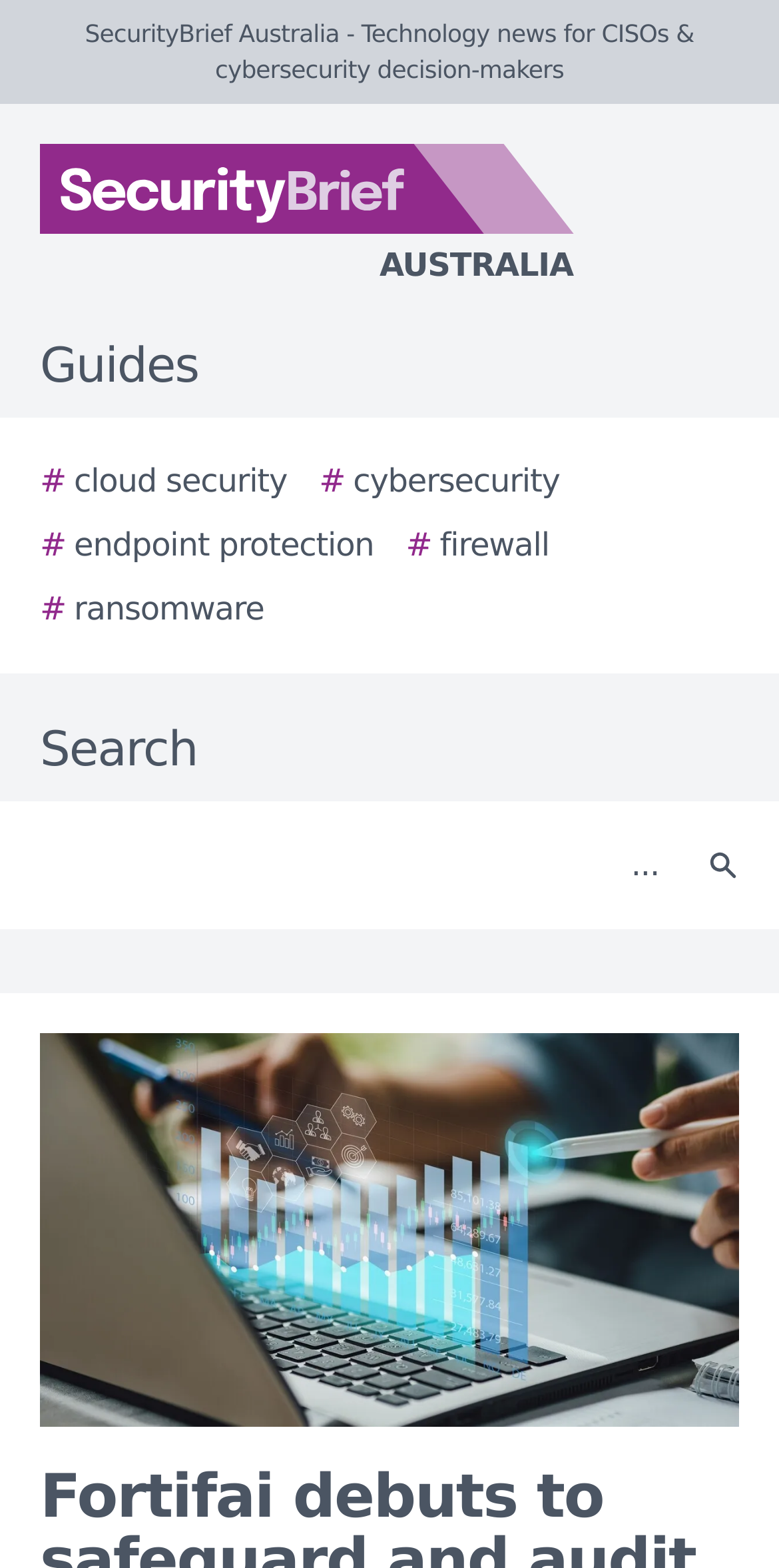Identify the bounding box coordinates of the section that should be clicked to achieve the task described: "Click on the SecurityBrief Australia logo".

[0.0, 0.092, 0.923, 0.185]